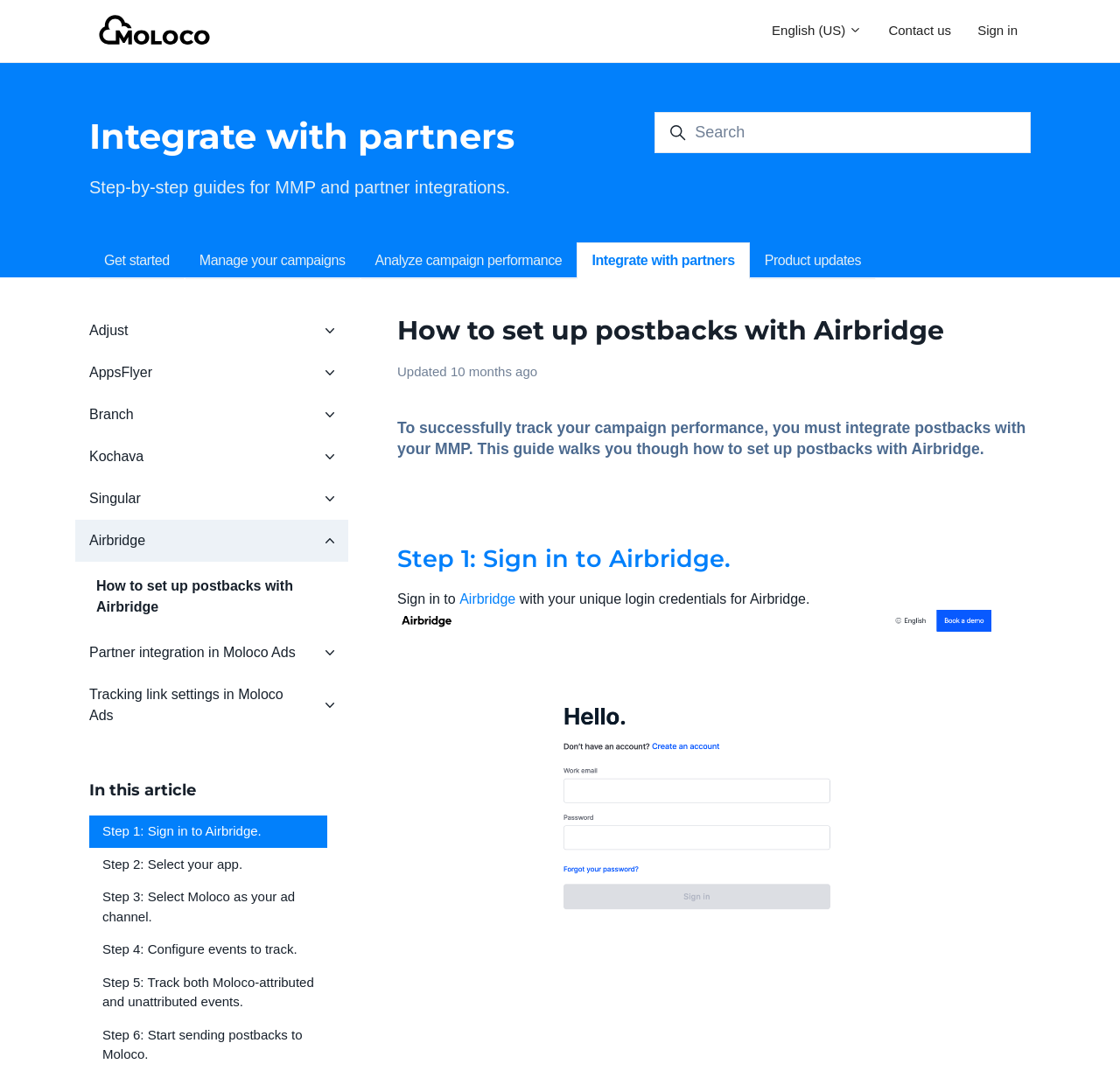Calculate the bounding box coordinates of the UI element given the description: "Step 2: Select your app.".

[0.08, 0.787, 0.292, 0.817]